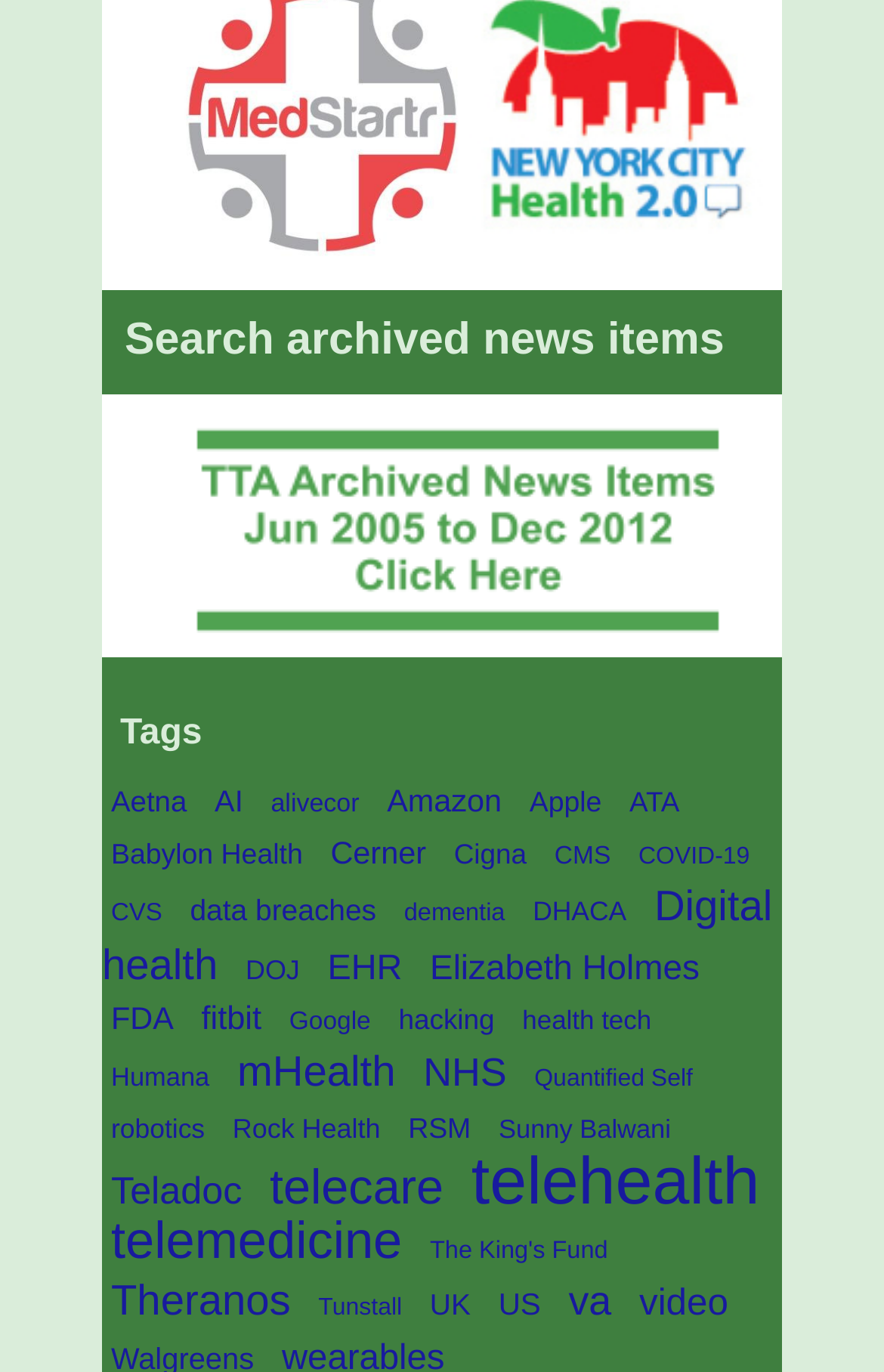Identify the bounding box coordinates of the region that should be clicked to execute the following instruction: "Read telehealth news".

[0.523, 0.824, 0.87, 0.892]